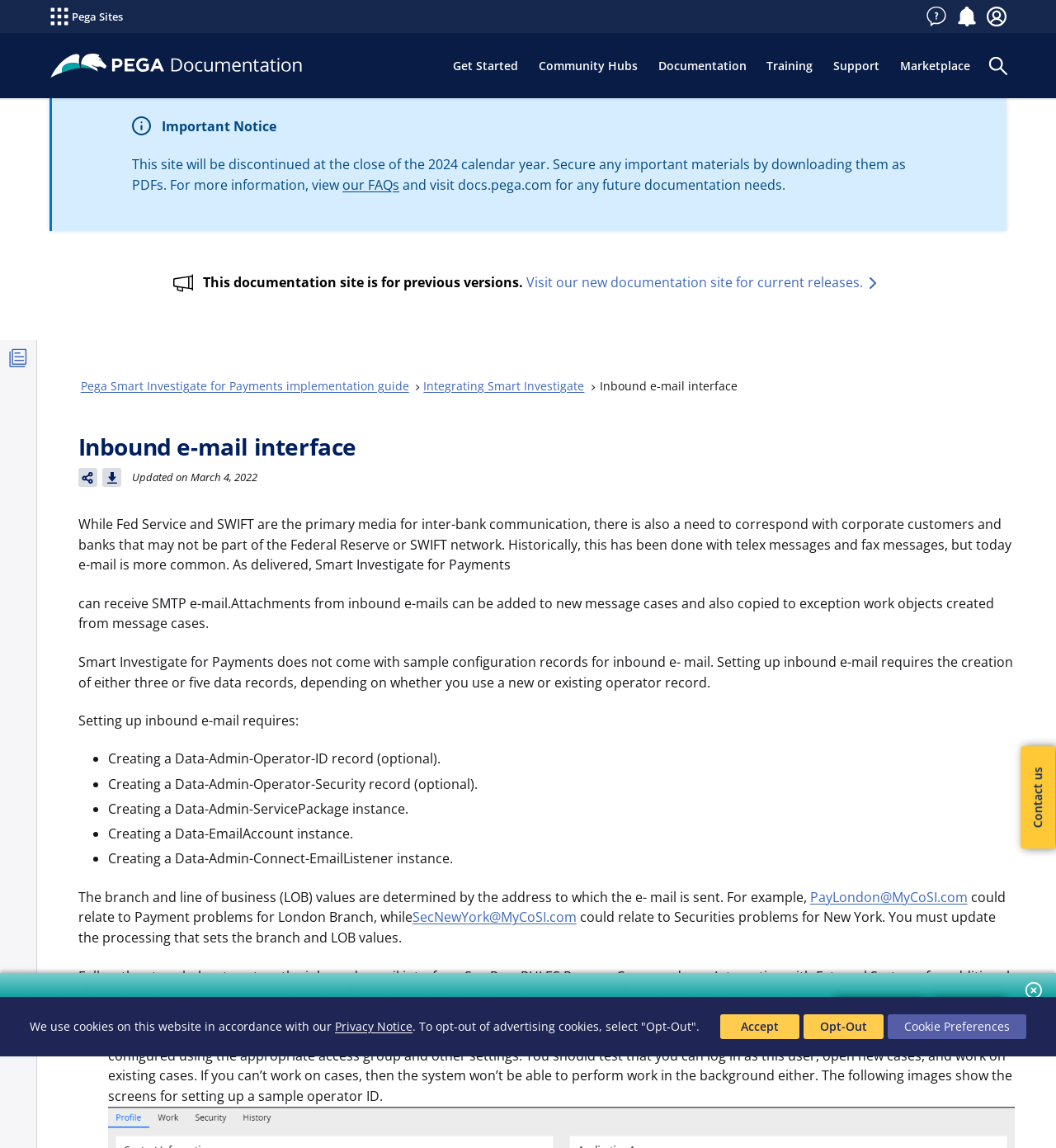What is the benefit of logging in to Pega Community?
Please use the image to deliver a detailed and complete answer.

The webpage promotes logging in to Pega Community, stating that users can experience the benefits of Pega Community when they log in, but it does not specify what those benefits are.